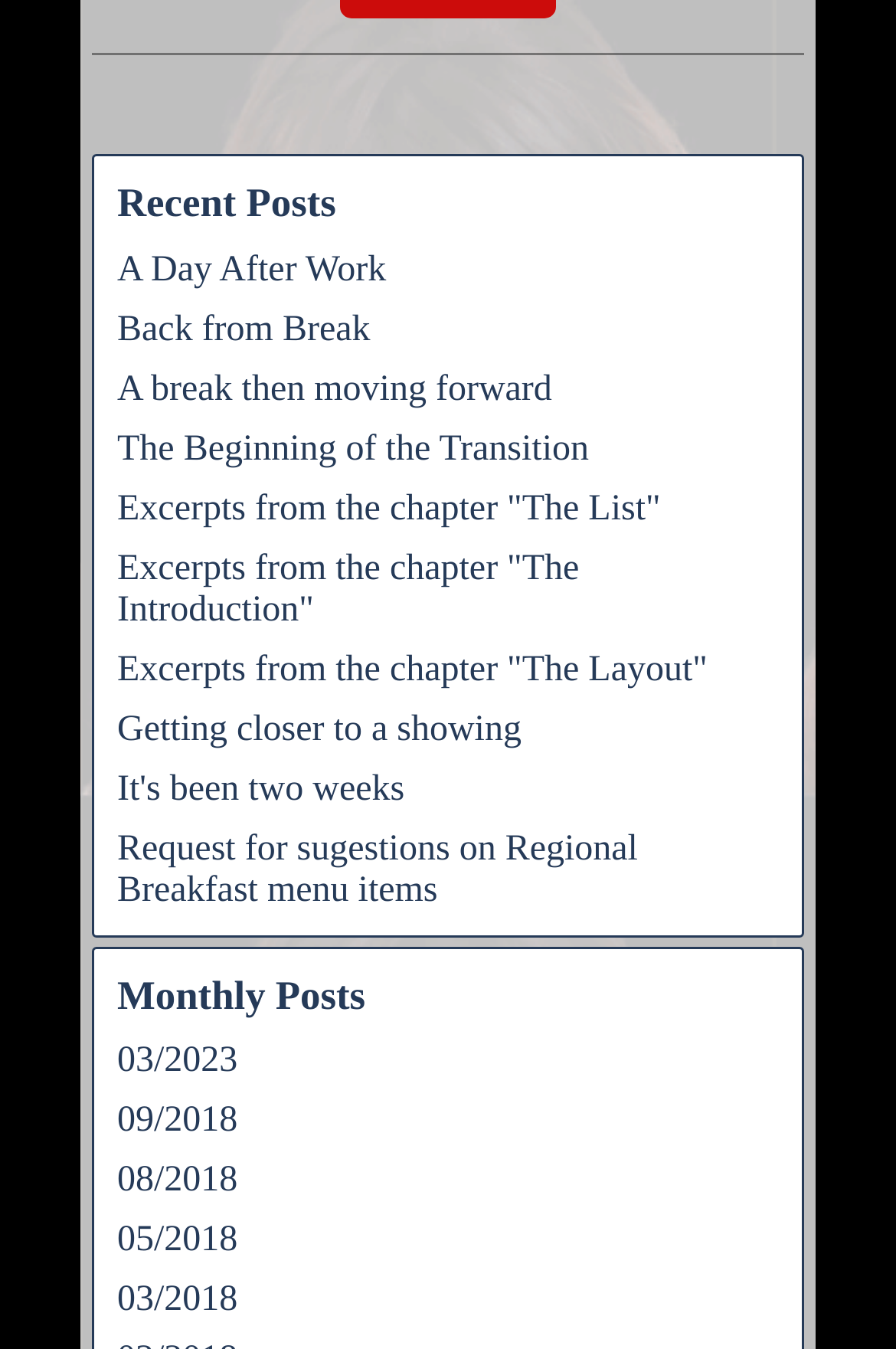Please identify the bounding box coordinates of the element's region that I should click in order to complete the following instruction: "Enter your name". The bounding box coordinates consist of four float numbers between 0 and 1, i.e., [left, top, right, bottom].

[0.103, 0.103, 0.897, 0.134]